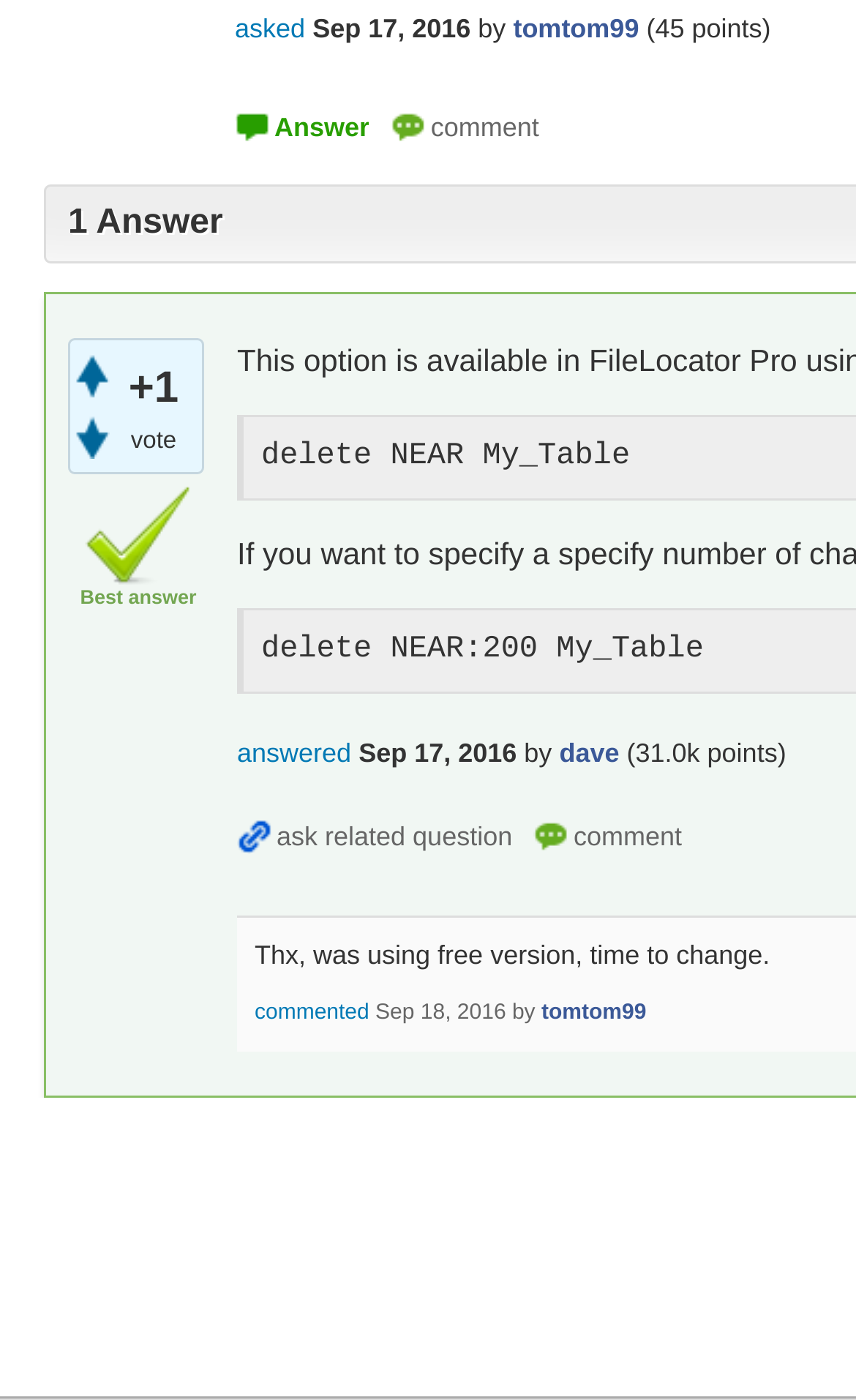Who commented on Sep 18, 2016?
Please ensure your answer is as detailed and informative as possible.

Tomtom99 commented on Sep 18, 2016, which is indicated by the link 'tomtom99' next to the time '2016-09-18T13:04:14+0000' and the text 'by'.